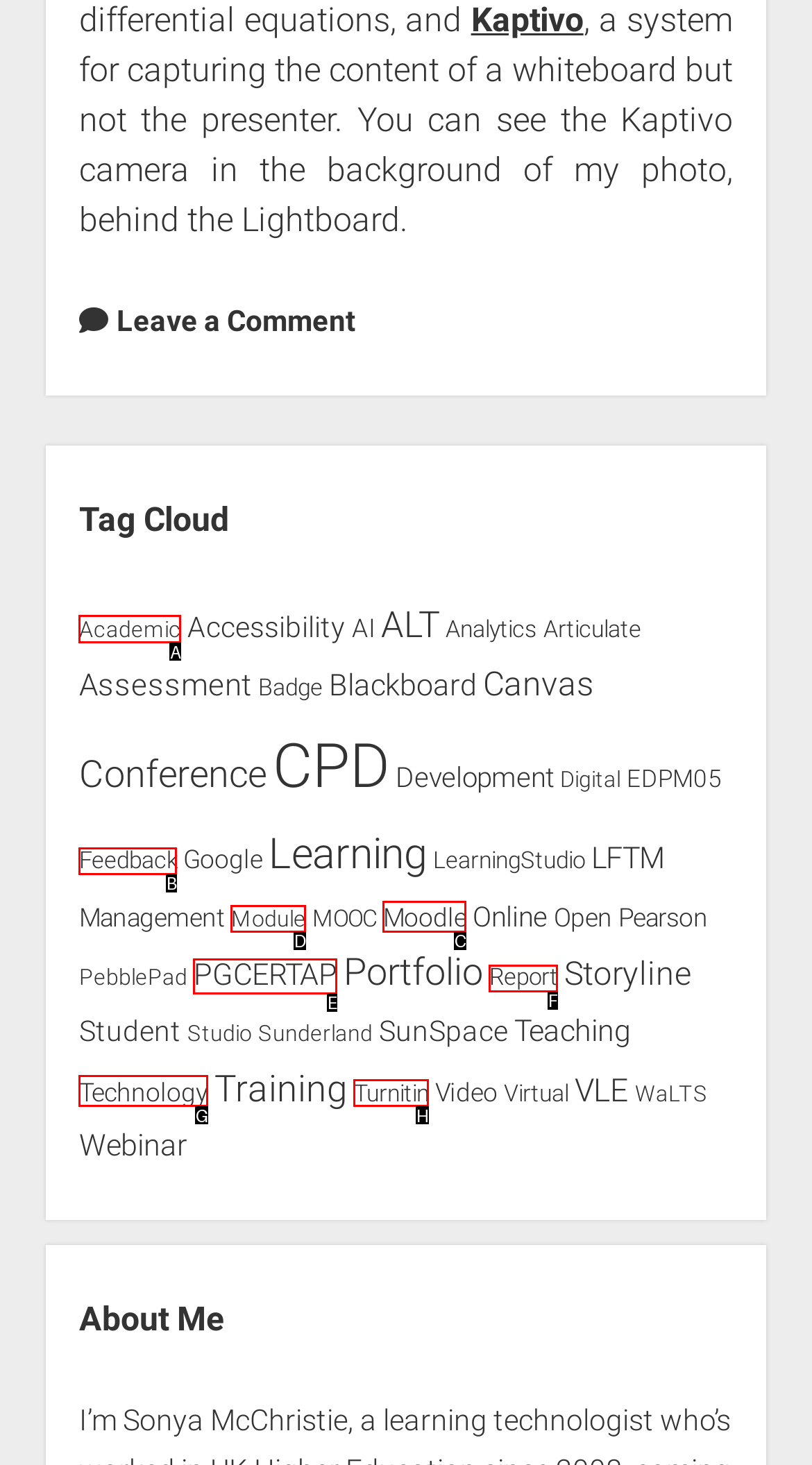Identify the letter of the UI element needed to carry out the task: Explore the 'Academic' category
Reply with the letter of the chosen option.

A